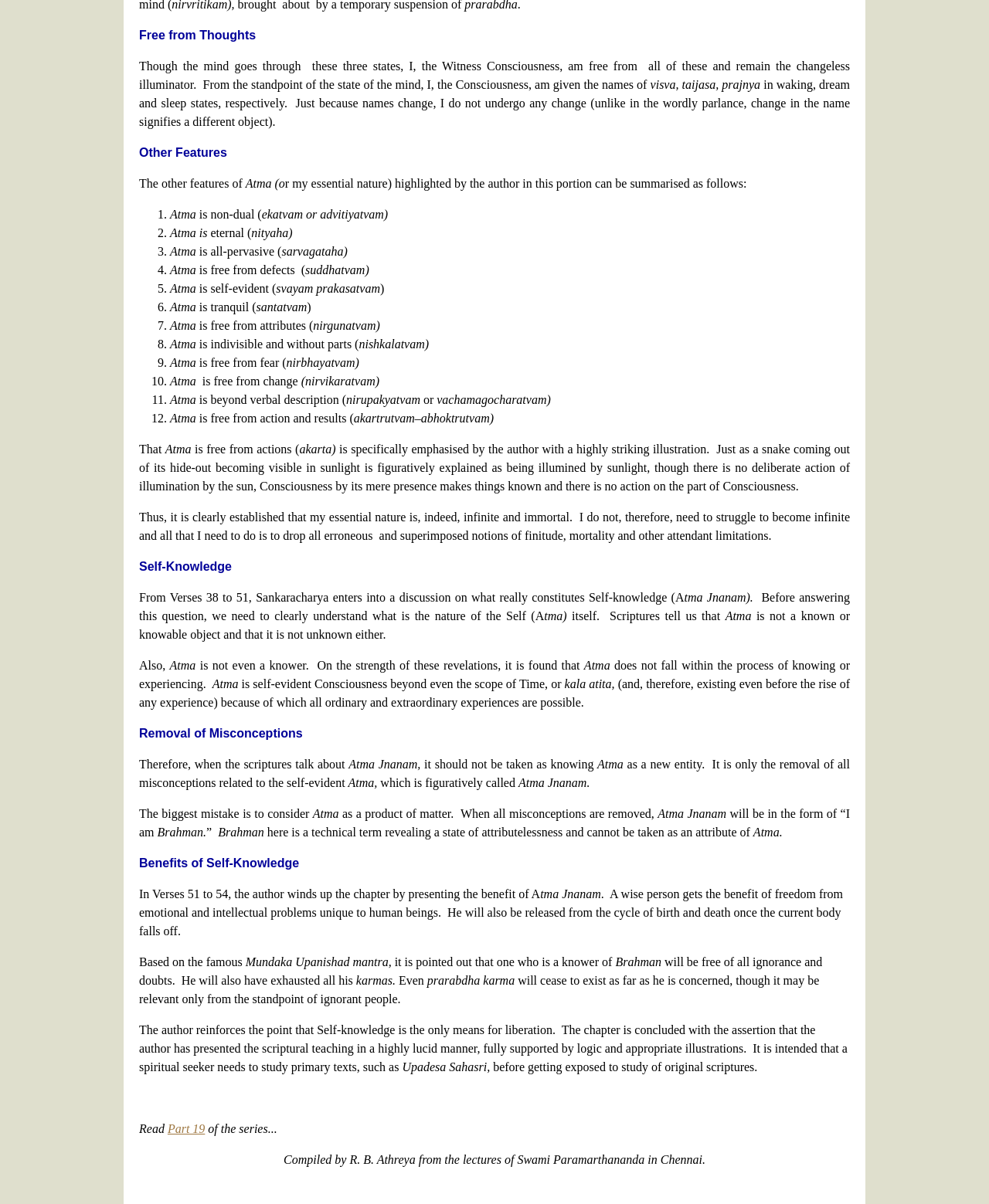Analyze the image and provide a detailed answer to the question: What is Atma?

Based on the webpage, Atma is described as self-evident Consciousness beyond even the scope of Time, or kala atita, because of which all ordinary and extraordinary experiences are possible.